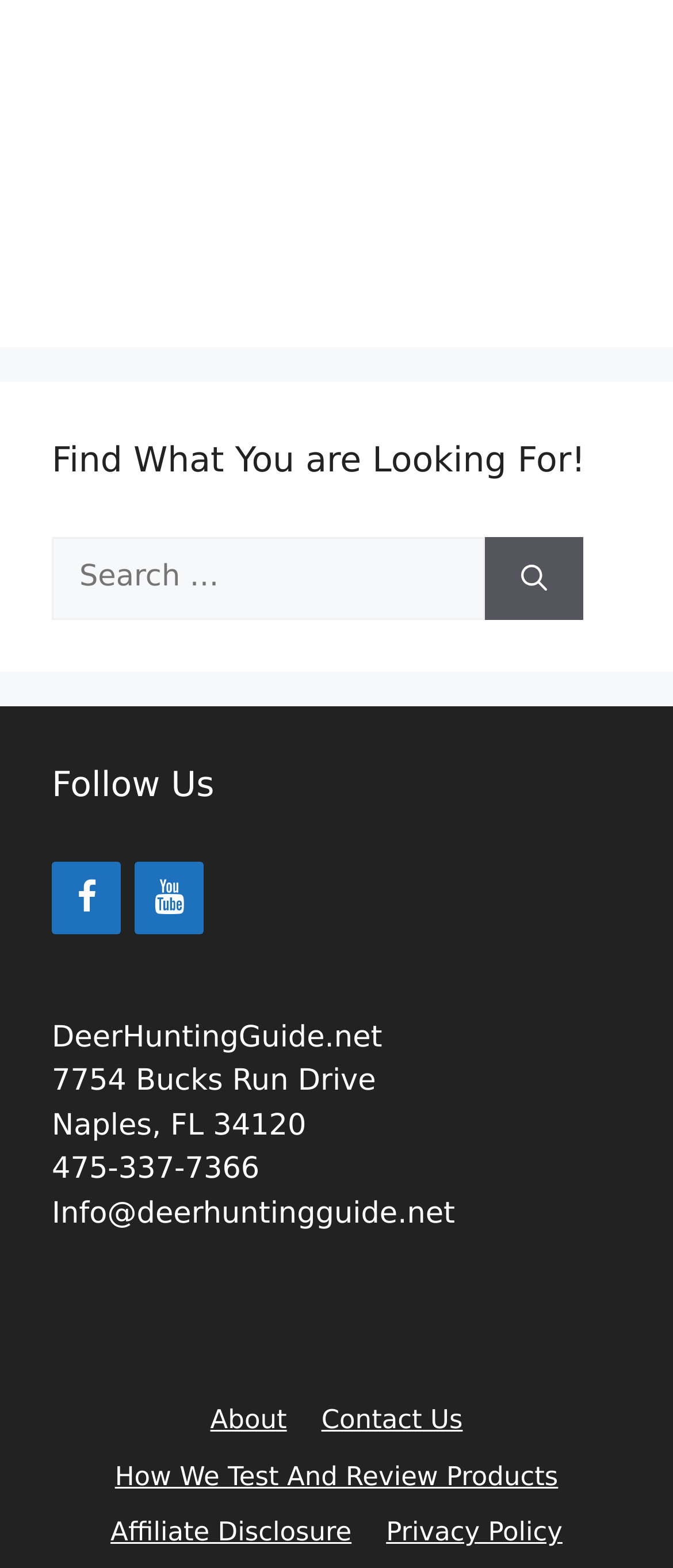Please indicate the bounding box coordinates for the clickable area to complete the following task: "Learn about the website". The coordinates should be specified as four float numbers between 0 and 1, i.e., [left, top, right, bottom].

[0.312, 0.896, 0.426, 0.915]